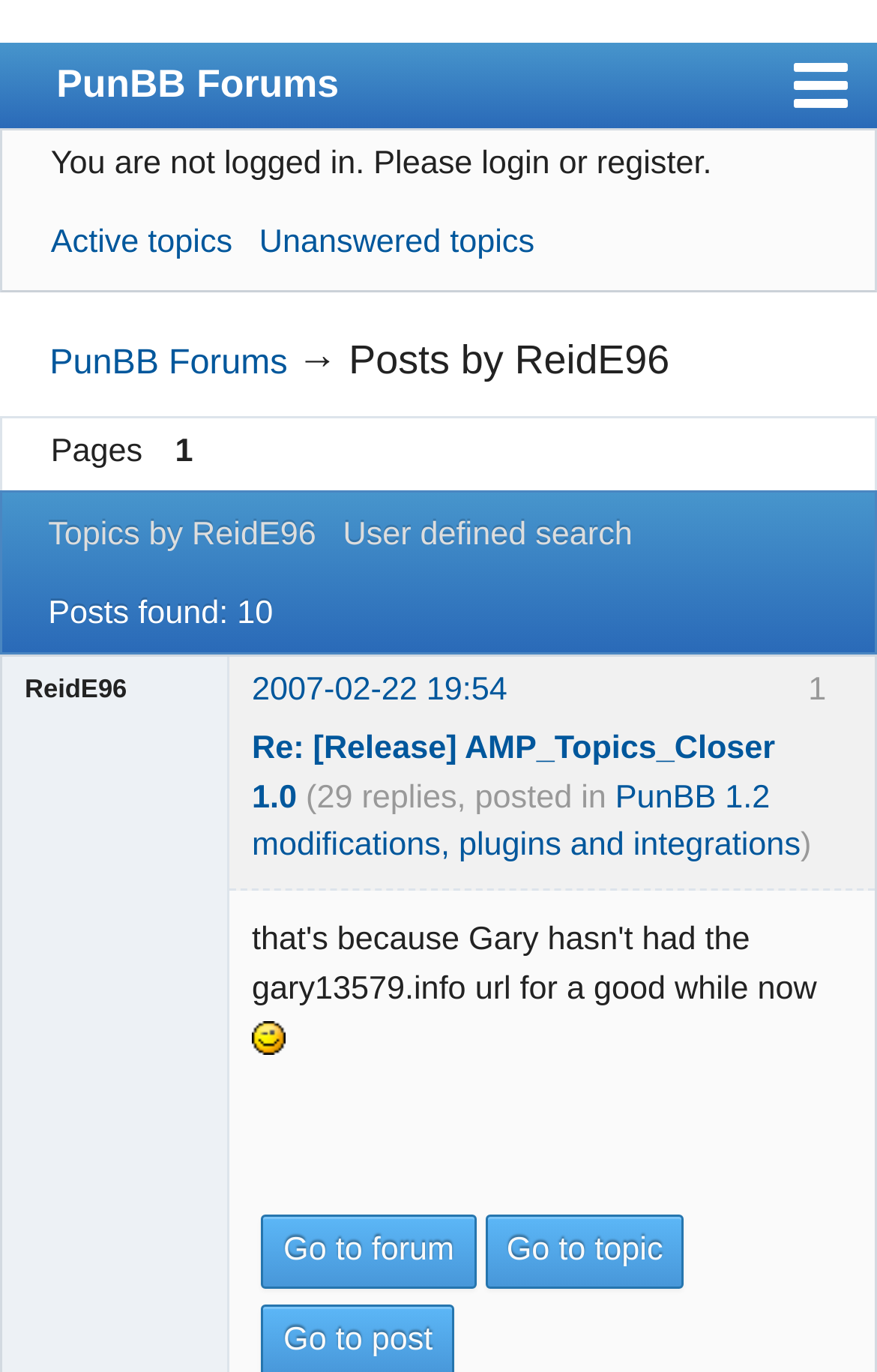Using the element description provided, determine the bounding box coordinates in the format (top-left x, top-left y, bottom-right x, bottom-right y). Ensure that all values are floating point numbers between 0 and 1. Element description: User defined search

[0.391, 0.377, 0.721, 0.403]